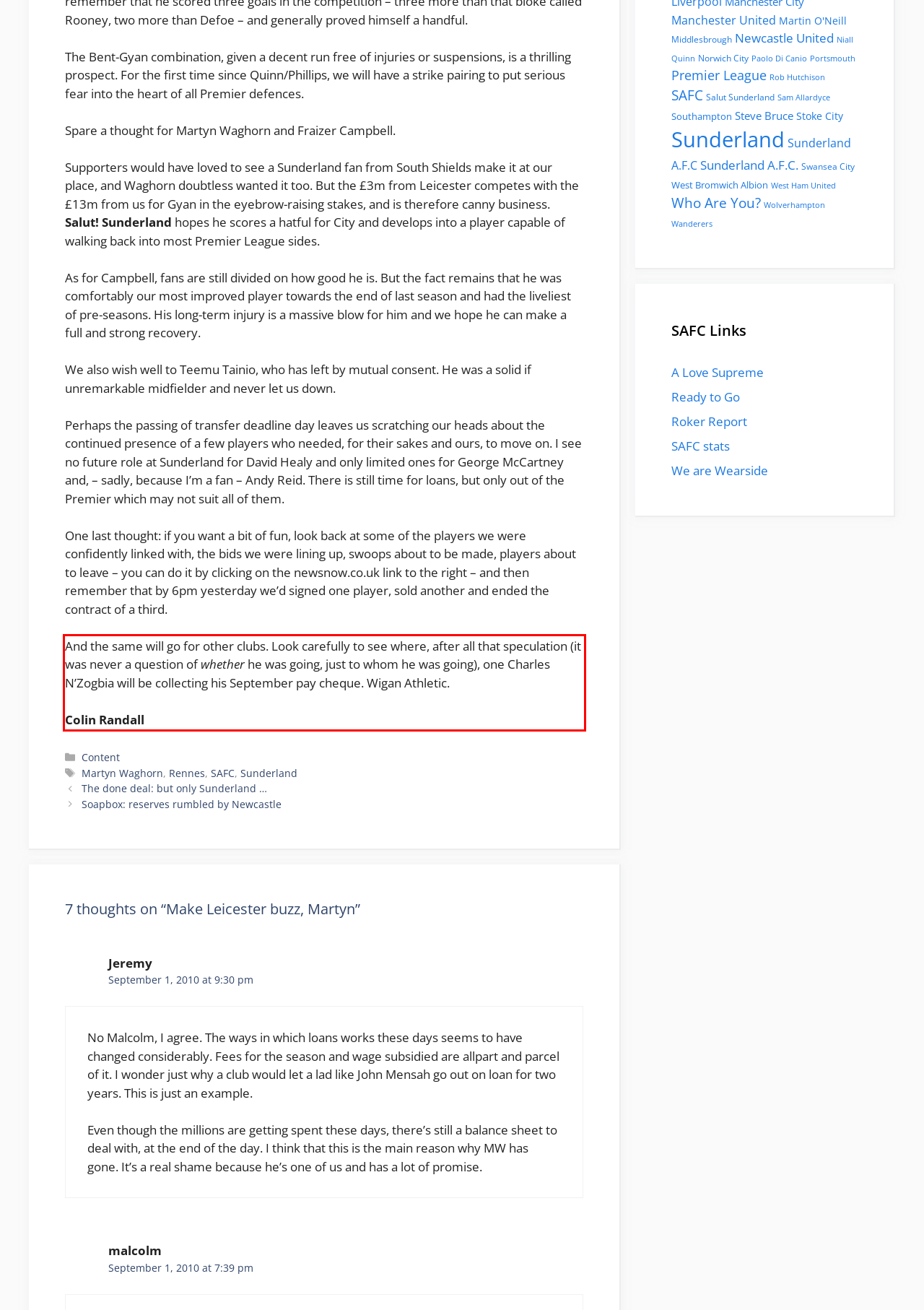Please use OCR to extract the text content from the red bounding box in the provided webpage screenshot.

And the same will go for other clubs. Look carefully to see where, after all that speculation (it was never a question of whether he was going, just to whom he was going), one Charles N’Zogbia will be collecting his September pay cheque. Wigan Athletic. Colin Randall